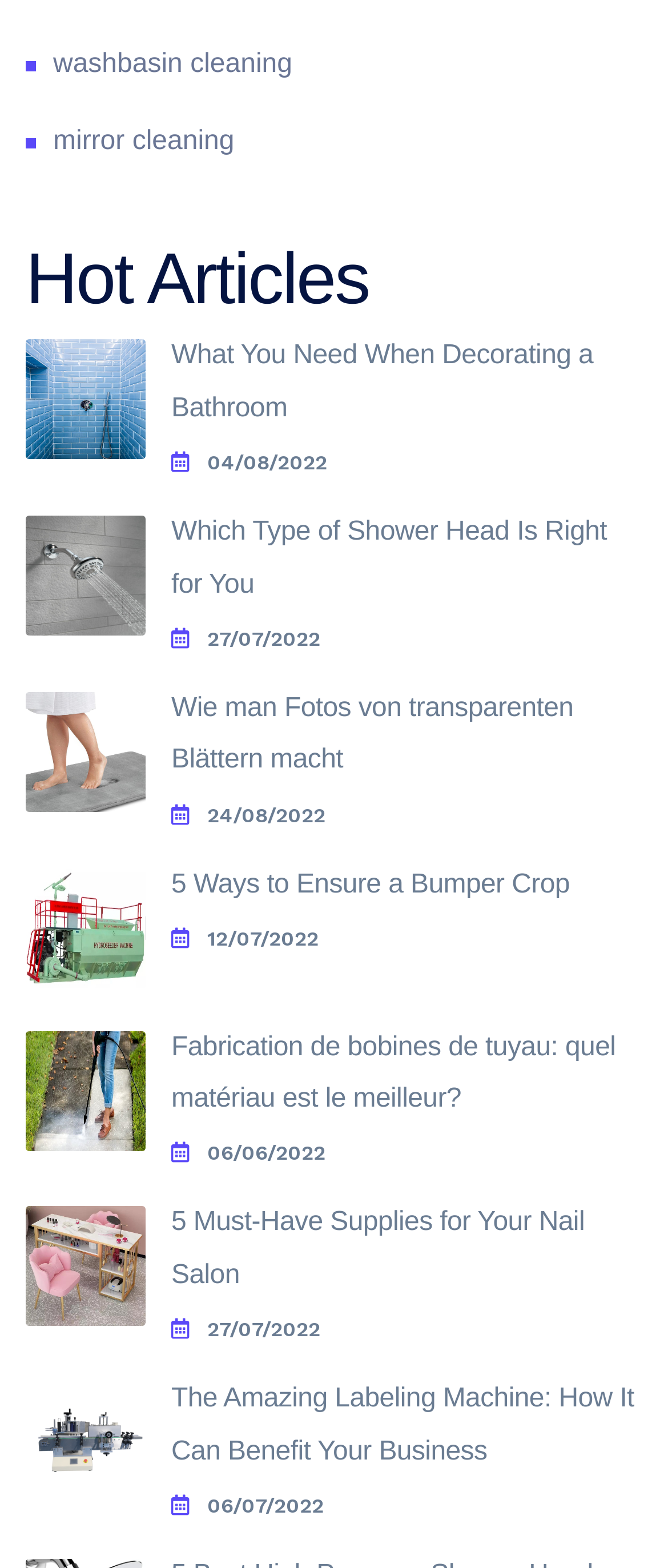Respond with a single word or phrase to the following question:
How many images are on the webpage?

9